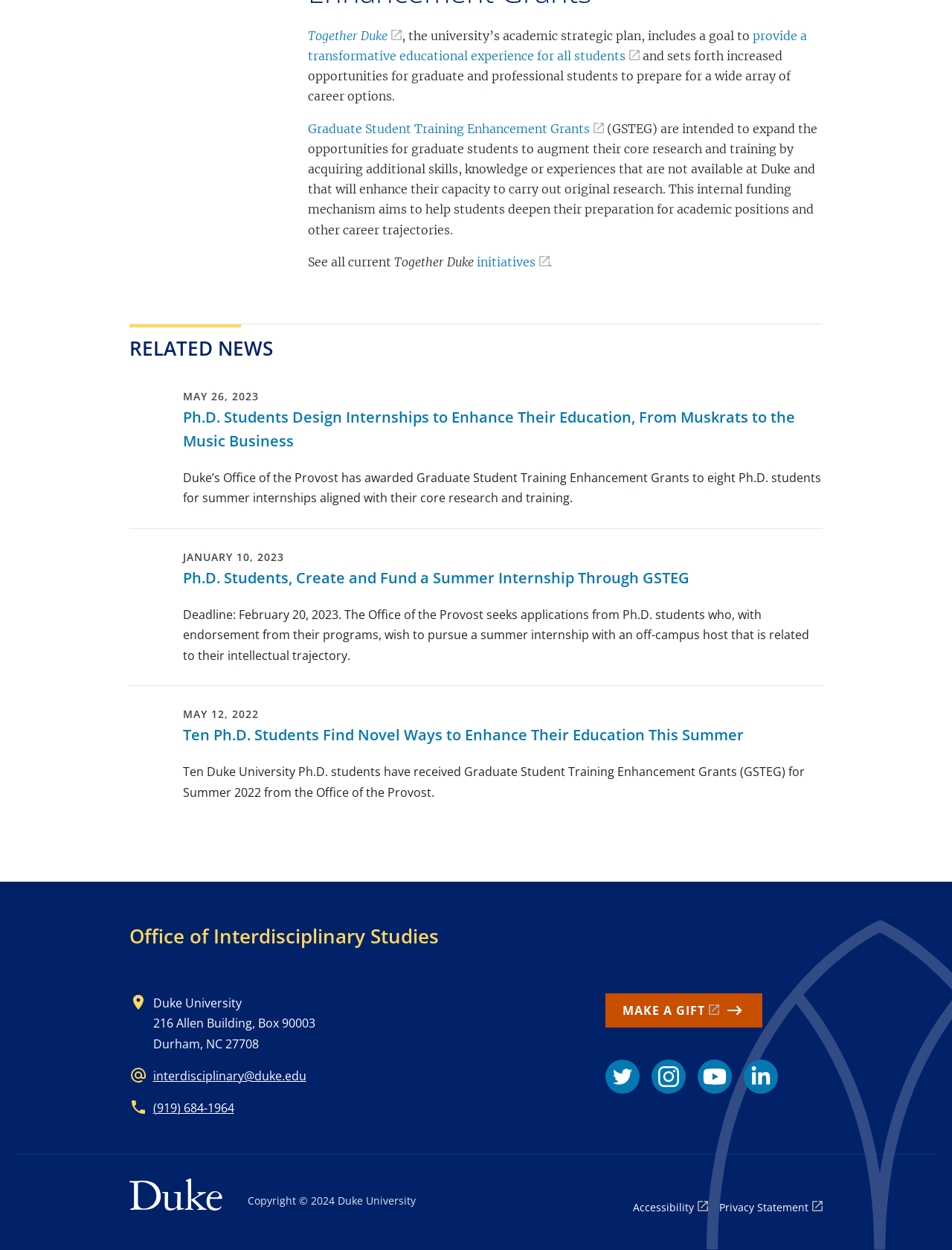Please locate the bounding box coordinates of the element that should be clicked to complete the given instruction: "View the 'RELATED NEWS'".

[0.136, 0.259, 0.286, 0.294]